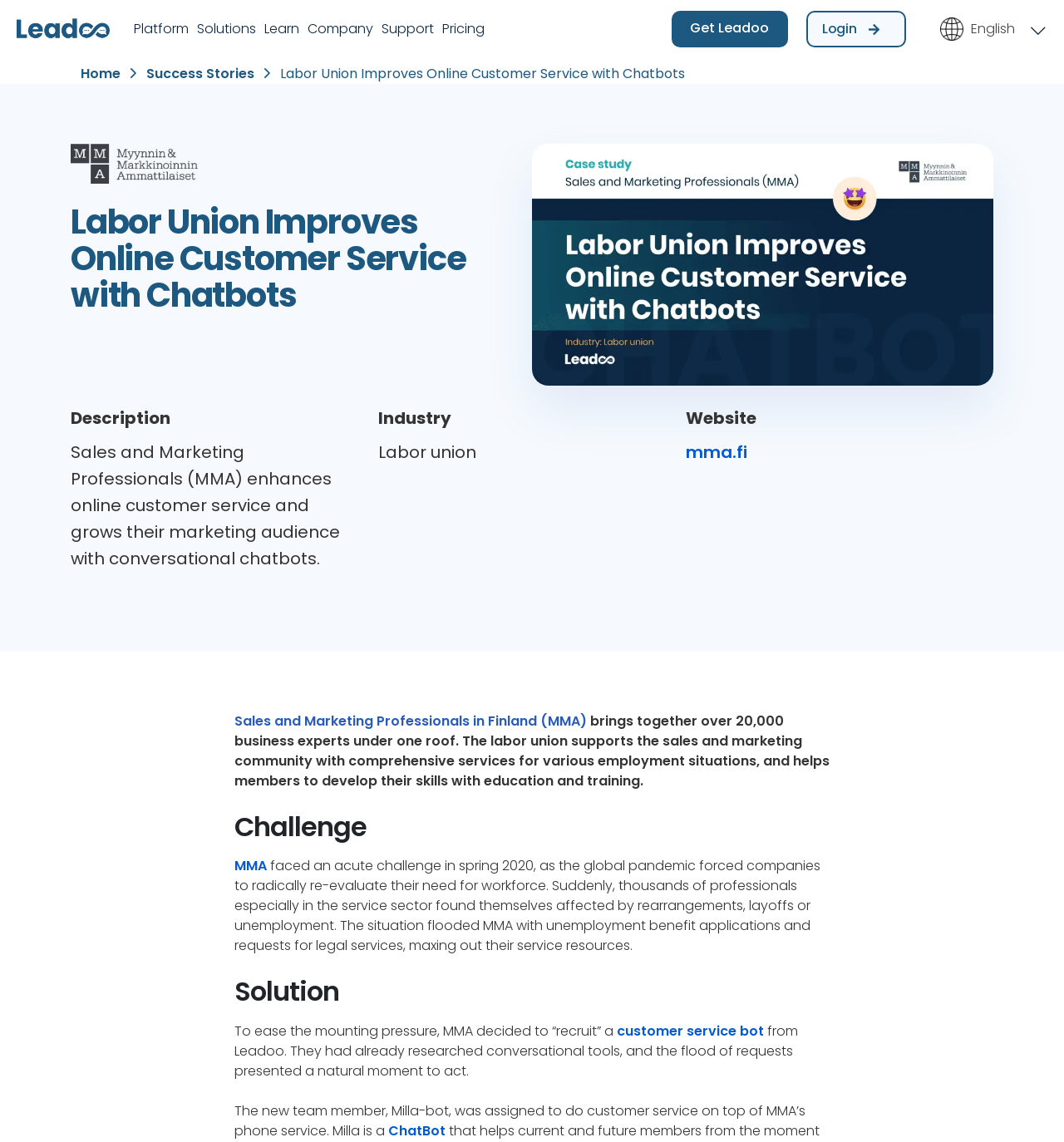Locate the bounding box coordinates of the UI element described by: "customer service bot". Provide the coordinates as four float numbers between 0 and 1, formatted as [left, top, right, bottom].

[0.58, 0.894, 0.718, 0.911]